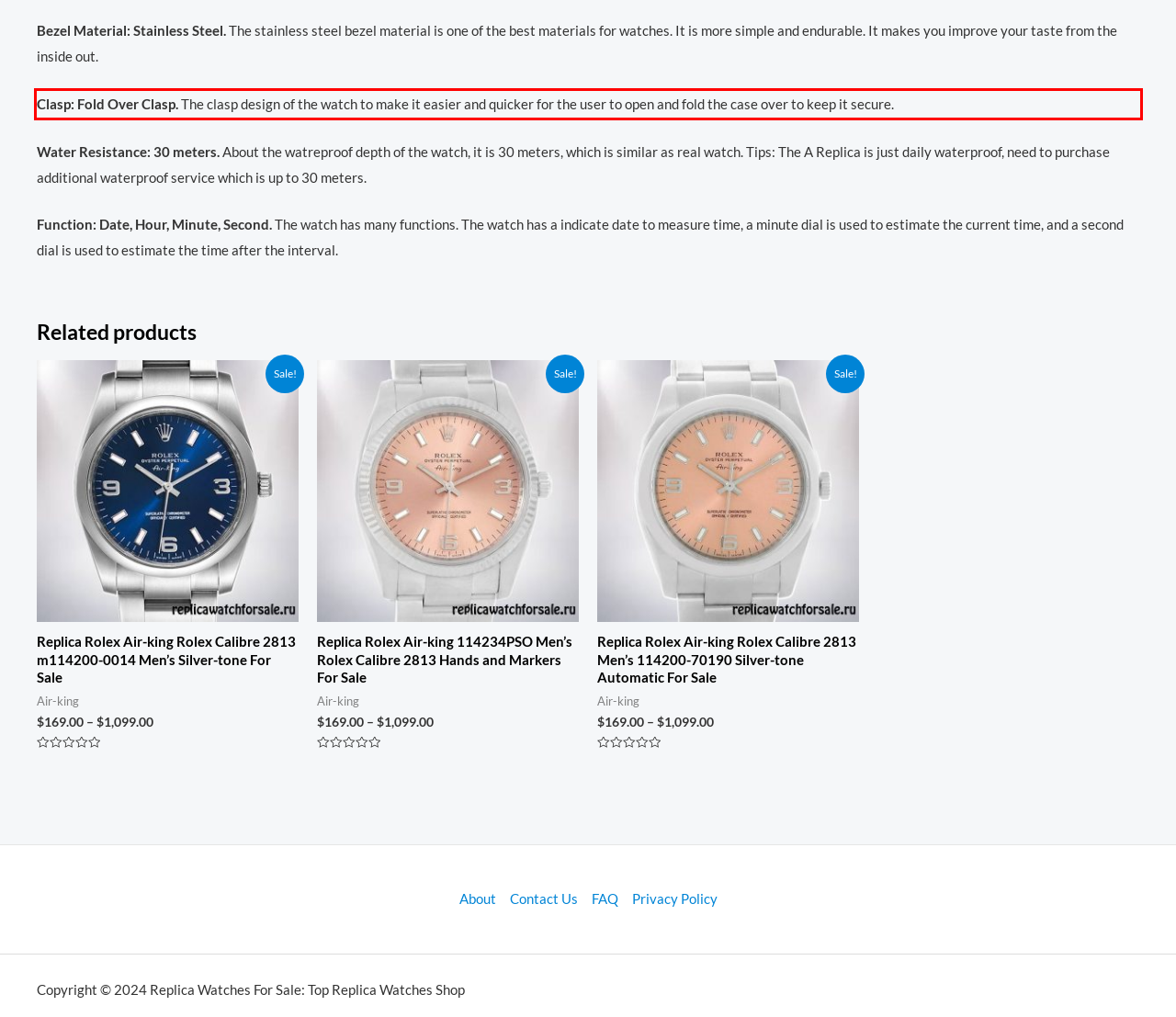Given a webpage screenshot, locate the red bounding box and extract the text content found inside it.

Clasp: Fold Over Clasp. The clasp design of the watch to make it easier and quicker for the user to open and fold the case over to keep it secure.